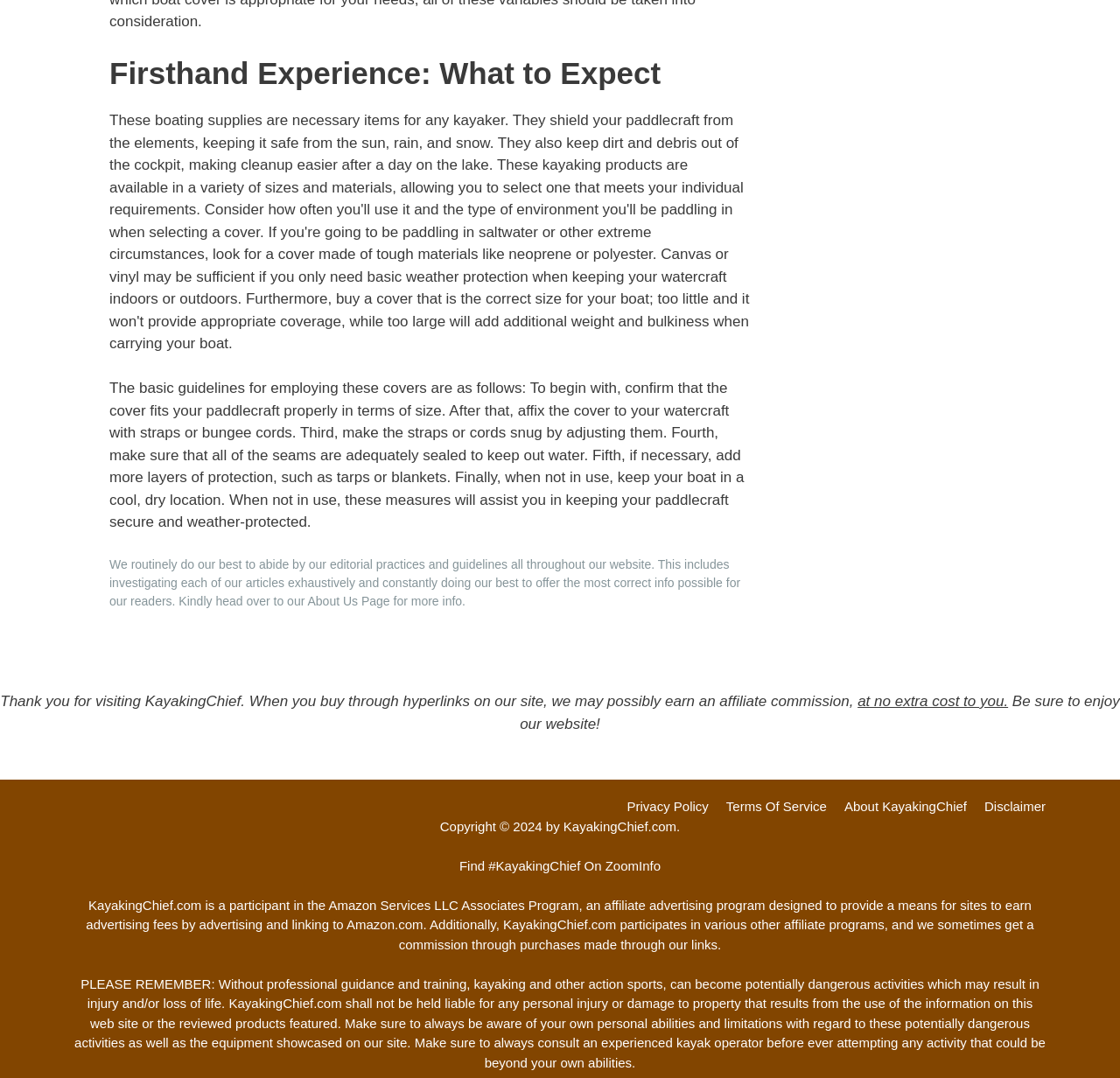Provide a one-word or one-phrase answer to the question:
What is the purpose of the straps or bungee cords?

To secure the cover